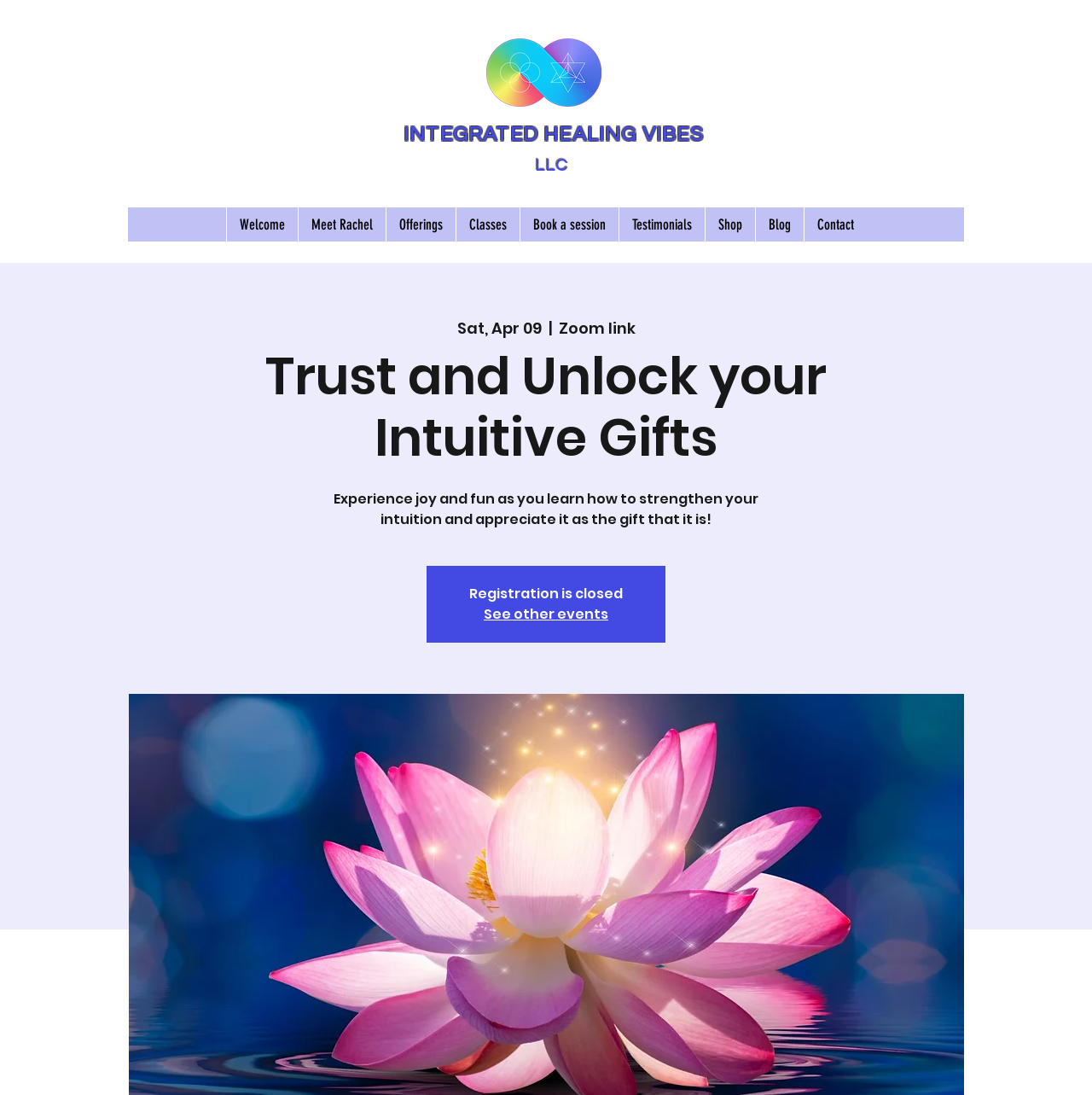Determine the main headline from the webpage and extract its text.

Trust and Unlock your Intuitive Gifts